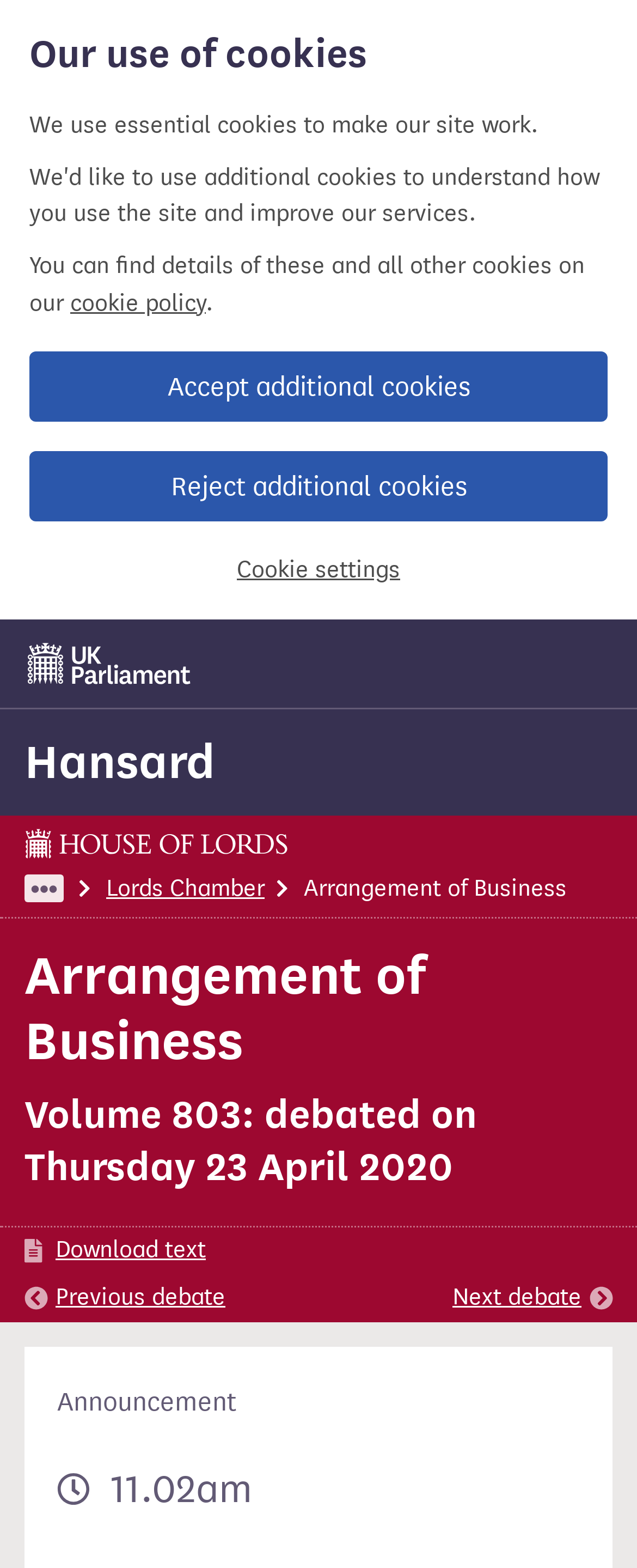How many links are there in the 'Arrangement of Business' section?
Based on the screenshot, respond with a single word or phrase.

3